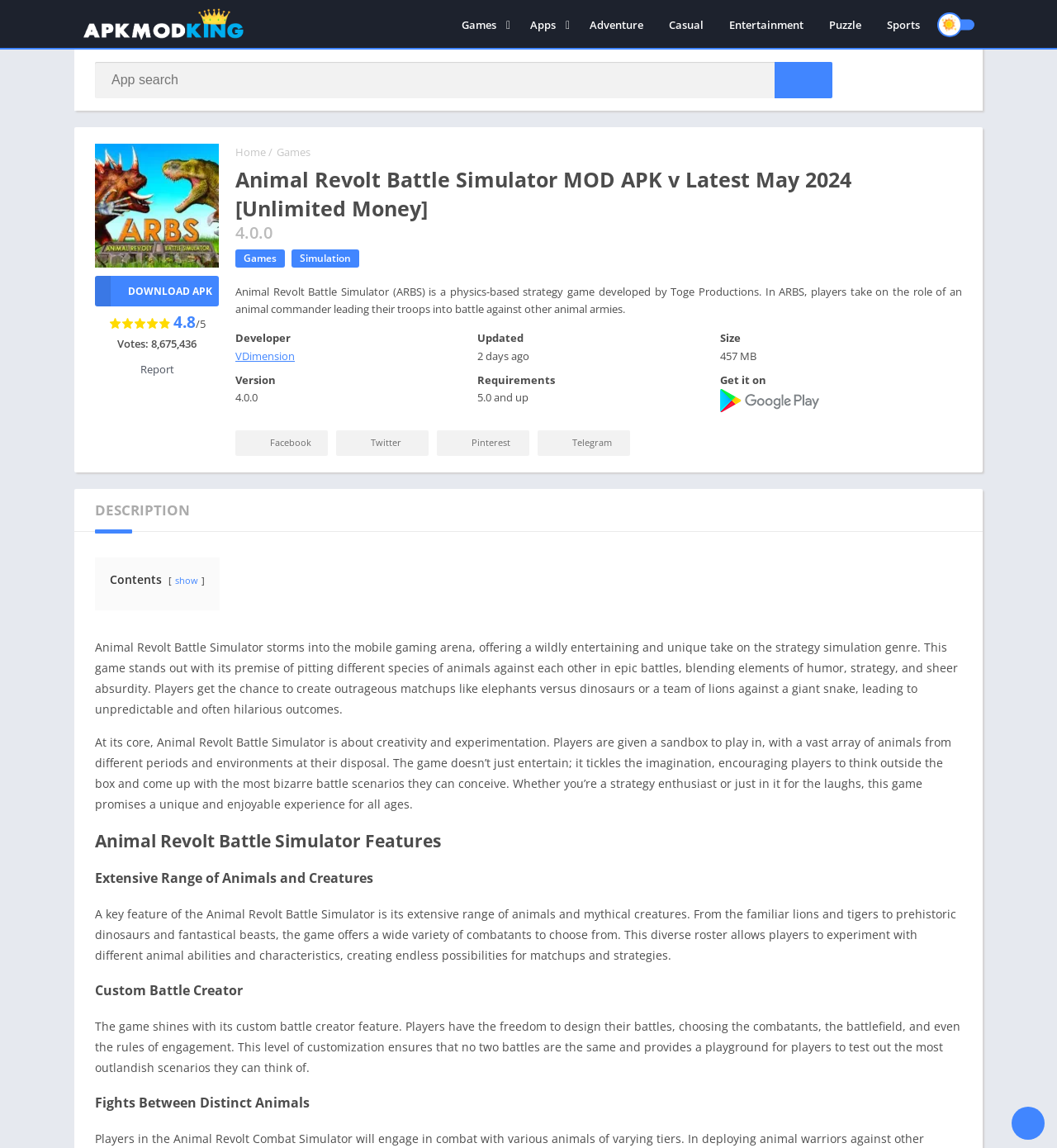Please specify the bounding box coordinates of the clickable section necessary to execute the following command: "Click the 'Next Item' button".

None